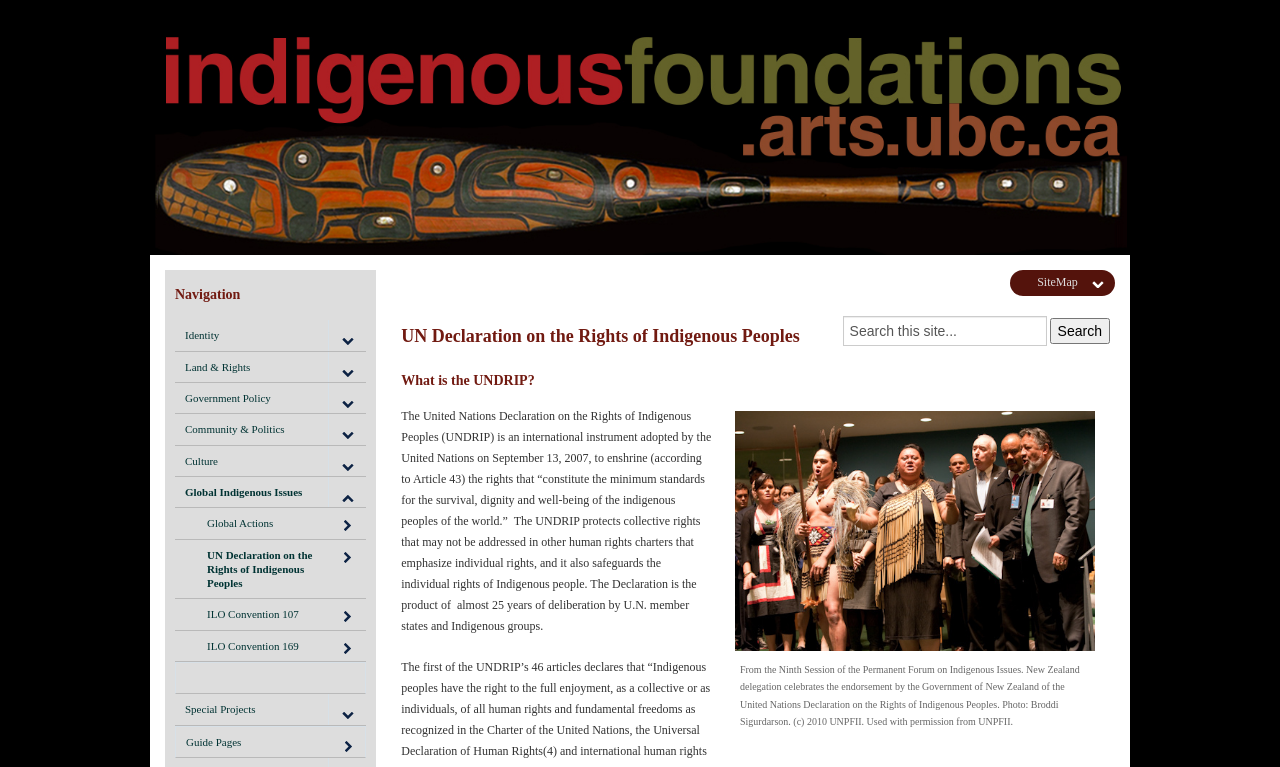Identify the bounding box coordinates of the part that should be clicked to carry out this instruction: "Go to Identity".

[0.137, 0.418, 0.27, 0.457]